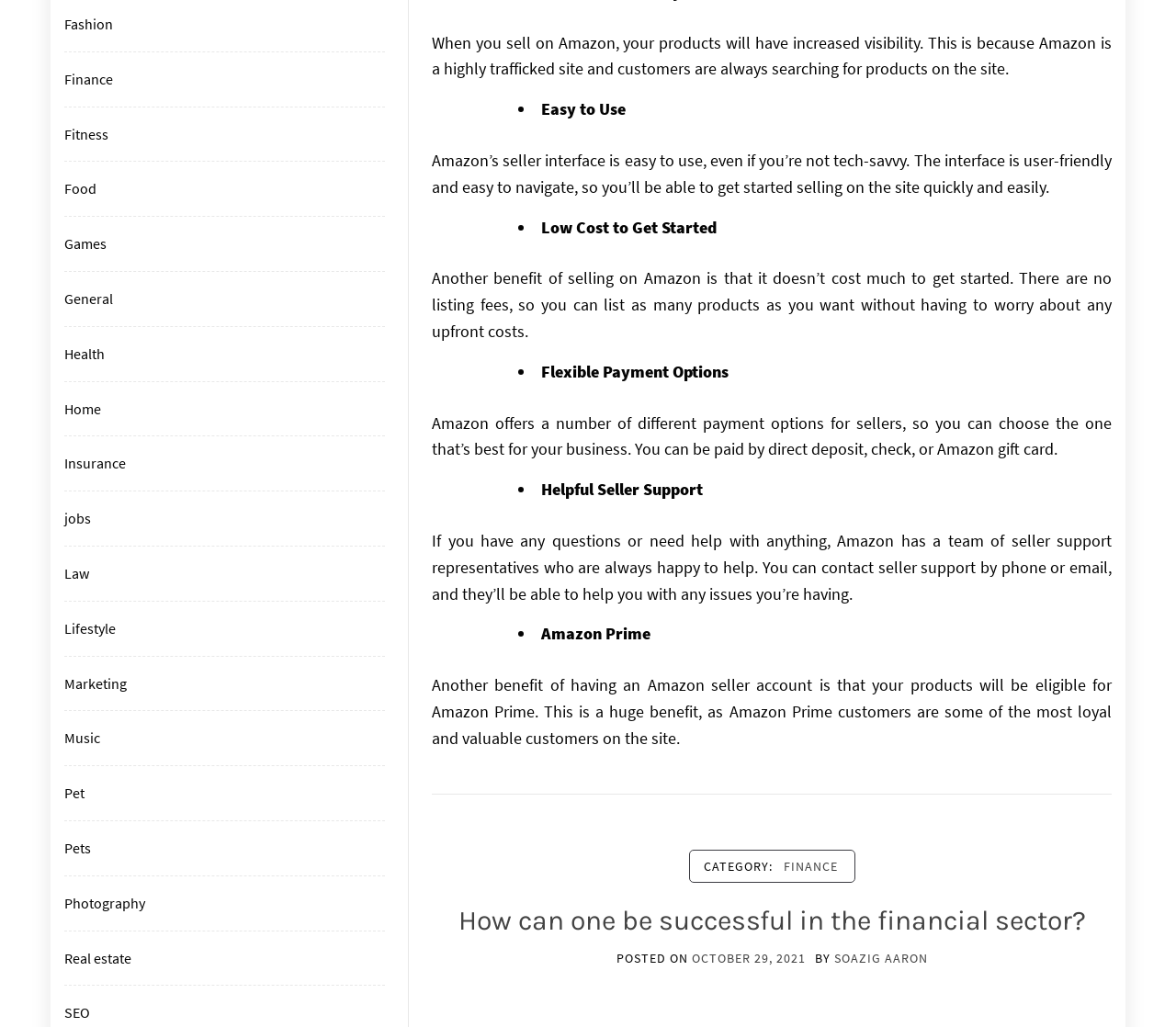What are the benefits of selling on Amazon?
Answer the question with a single word or phrase, referring to the image.

Increased visibility, easy to use, low cost, flexible payment, helpful support, Amazon Prime